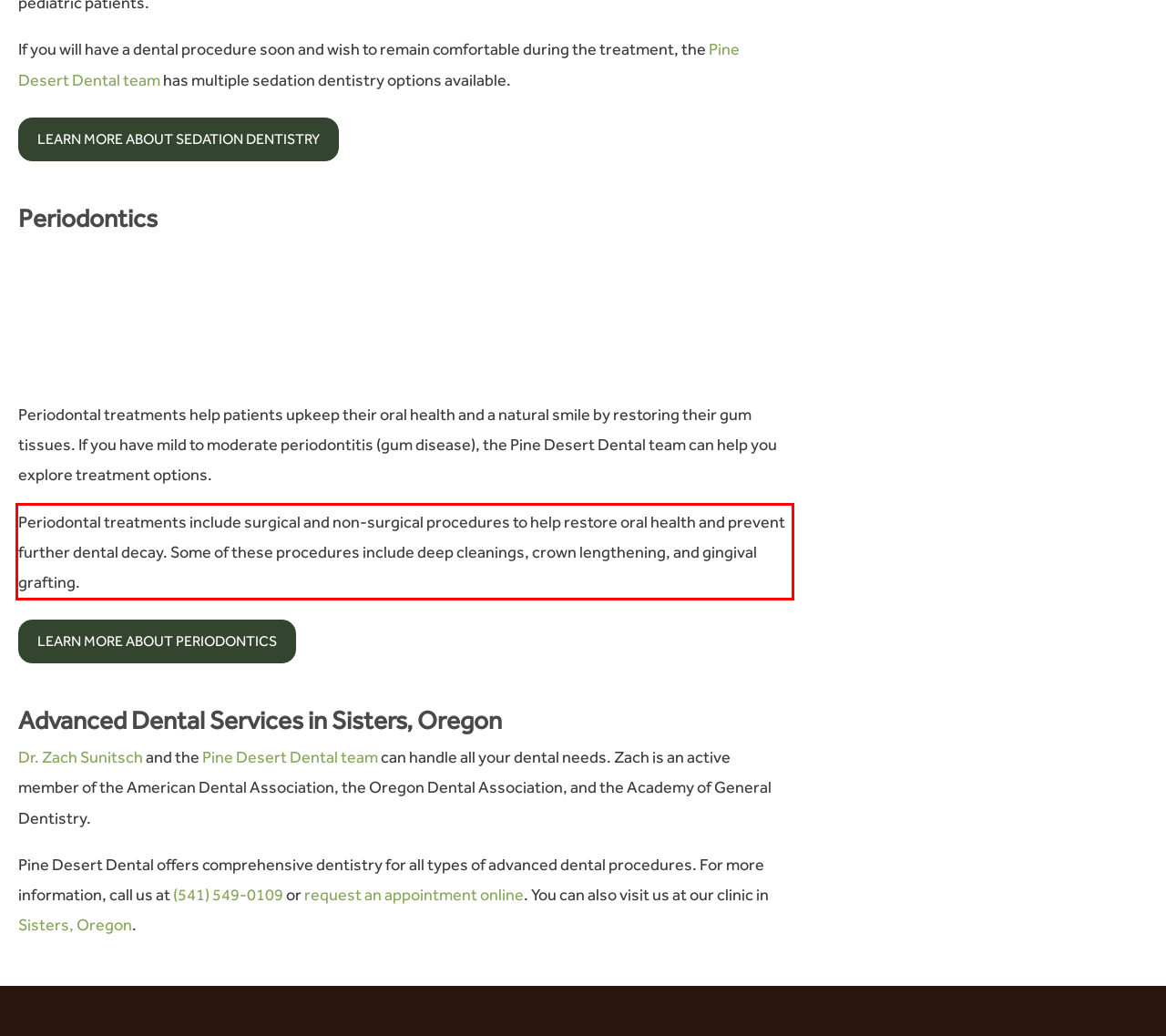Using the provided screenshot, read and generate the text content within the red-bordered area.

Periodontal treatments include surgical and non-surgical procedures to help restore oral health and prevent further dental decay. Some of these procedures include deep cleanings, crown lengthening, and gingival grafting.